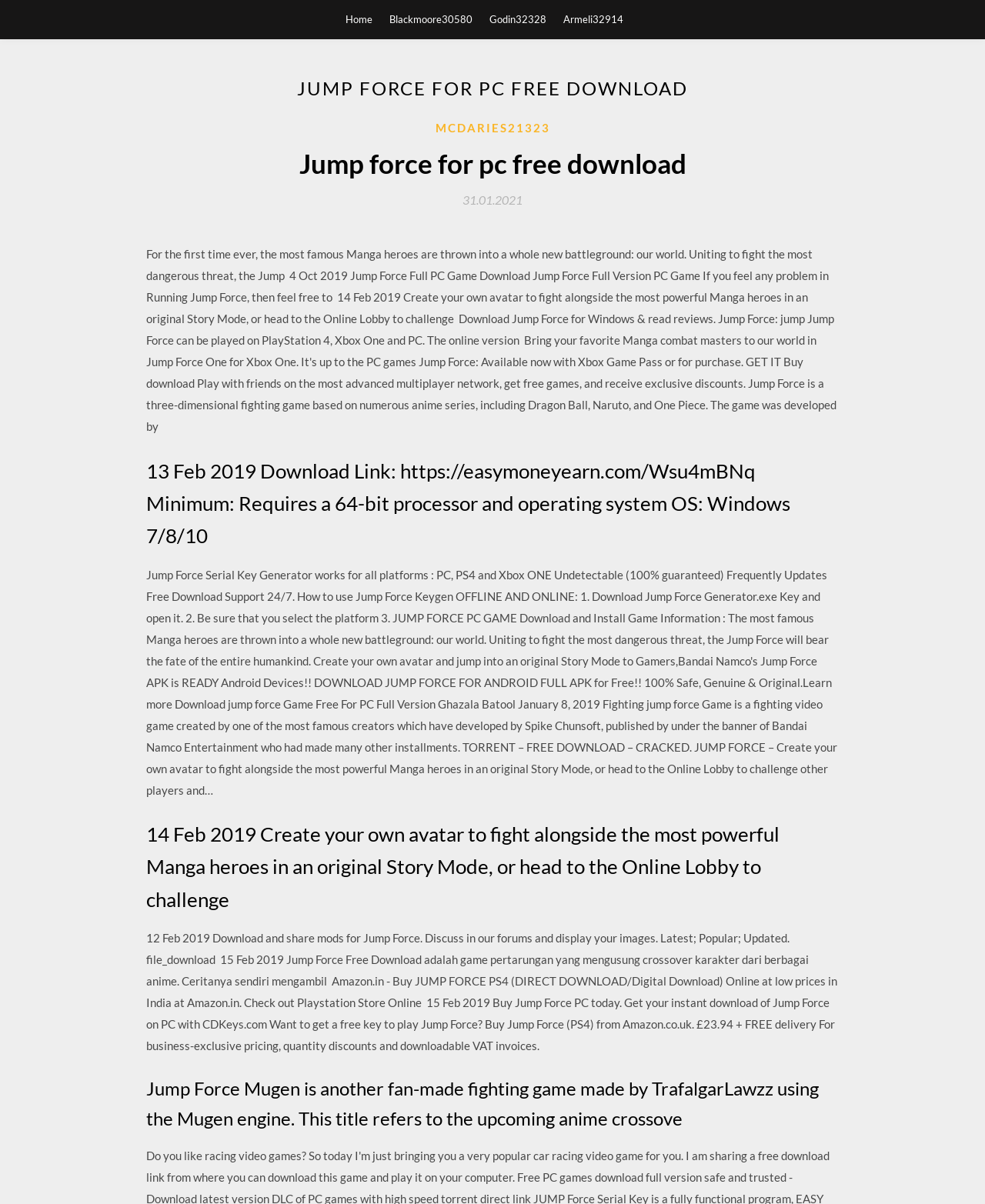Provide the bounding box coordinates of the HTML element this sentence describes: "Mcdaries21323". The bounding box coordinates consist of four float numbers between 0 and 1, i.e., [left, top, right, bottom].

[0.442, 0.098, 0.558, 0.114]